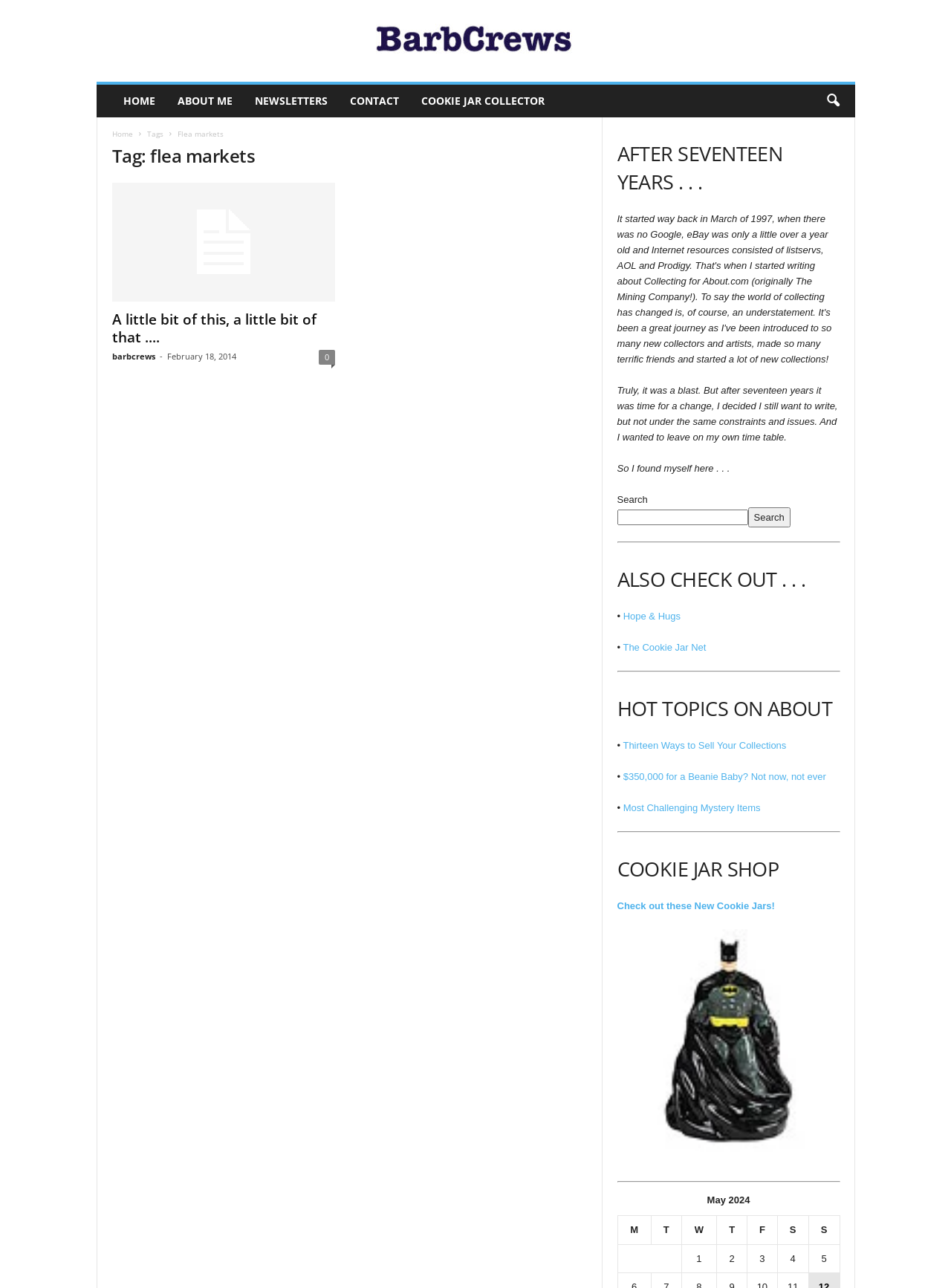Could you locate the bounding box coordinates for the section that should be clicked to accomplish this task: "Click on the 'Hope & Hugs' link".

[0.655, 0.474, 0.716, 0.483]